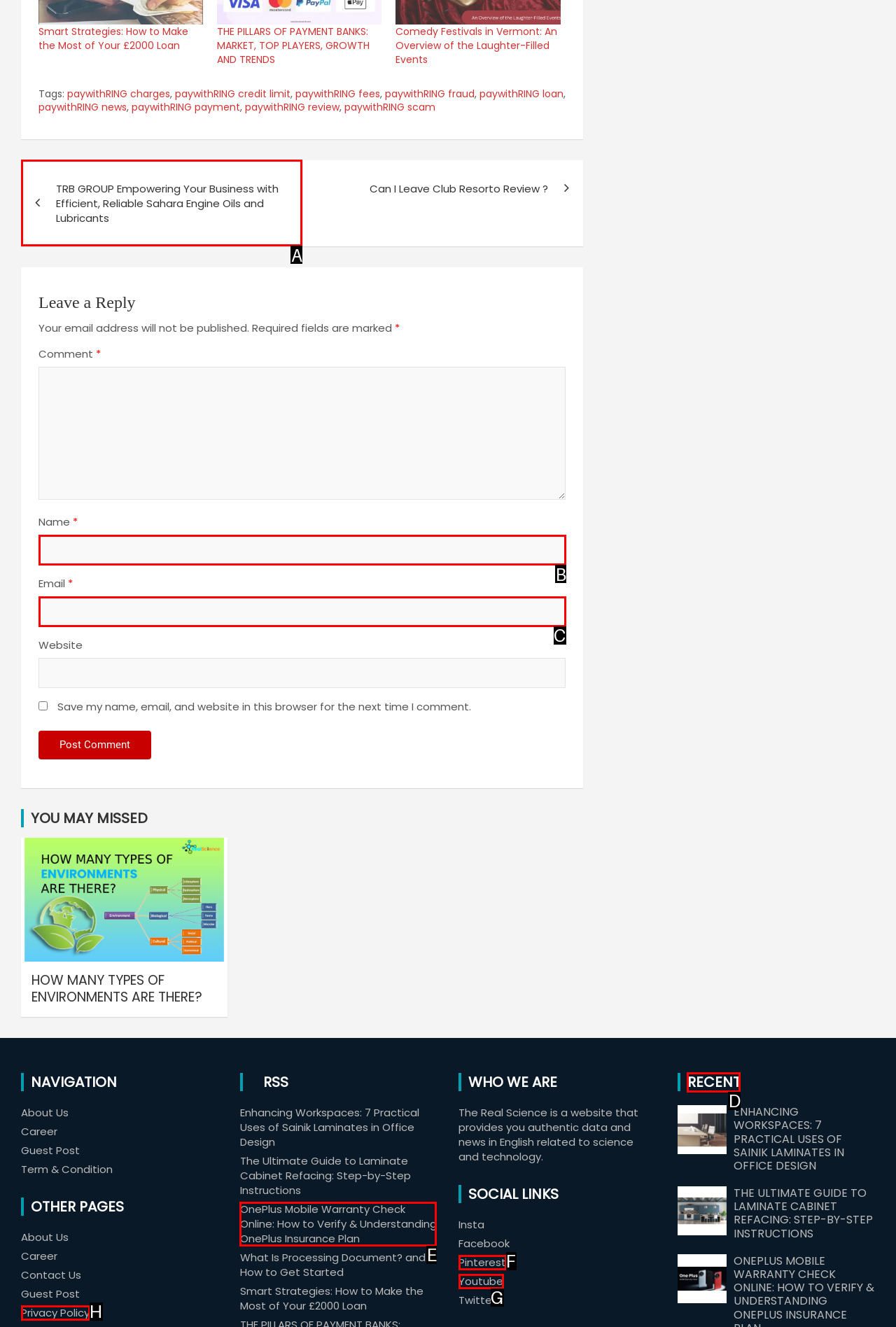Tell me which one HTML element I should click to complete the following task: Enter your name in the 'Name' field Answer with the option's letter from the given choices directly.

B